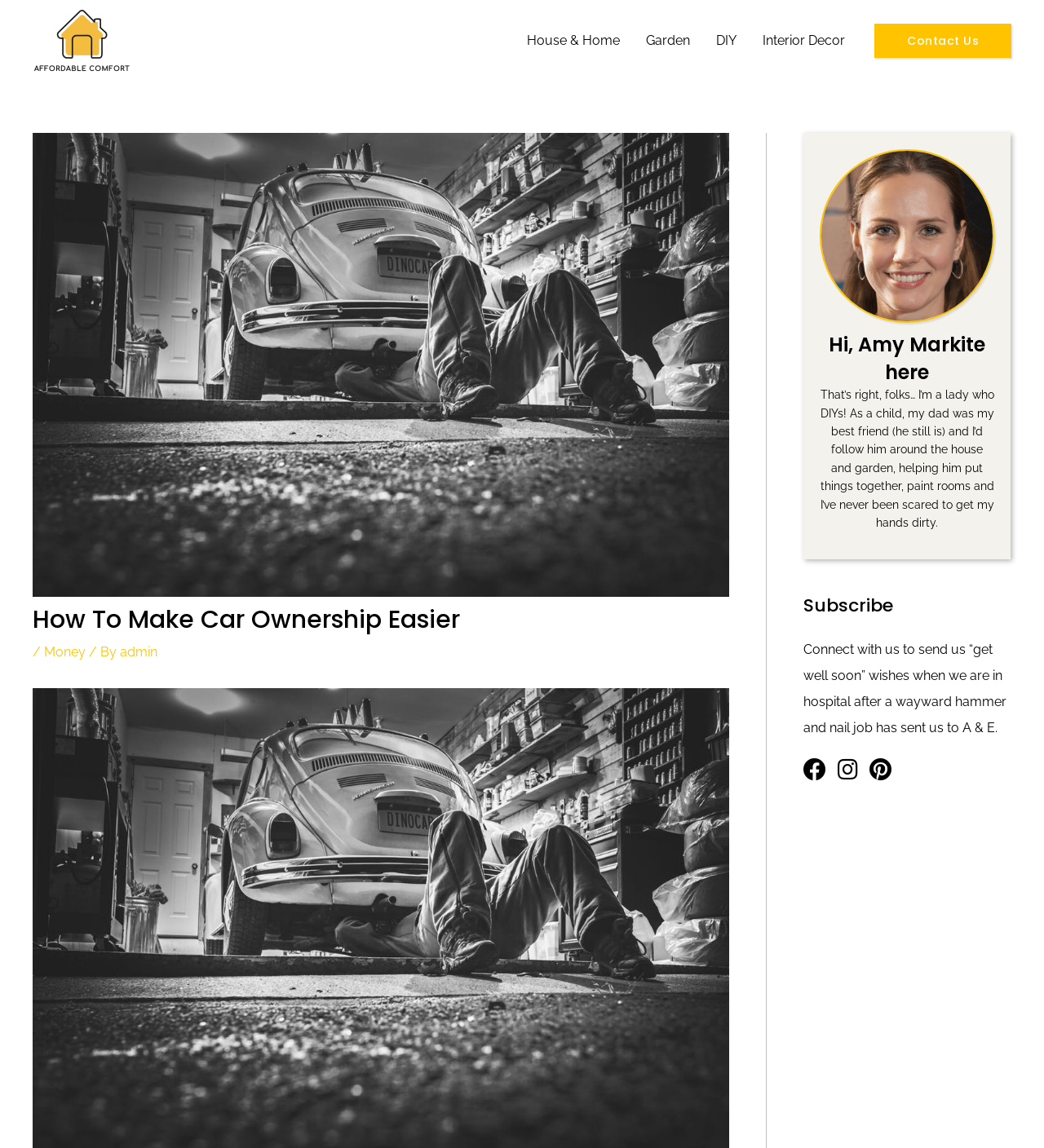What is the relationship between the author and her dad? Analyze the screenshot and reply with just one word or a short phrase.

Best friends